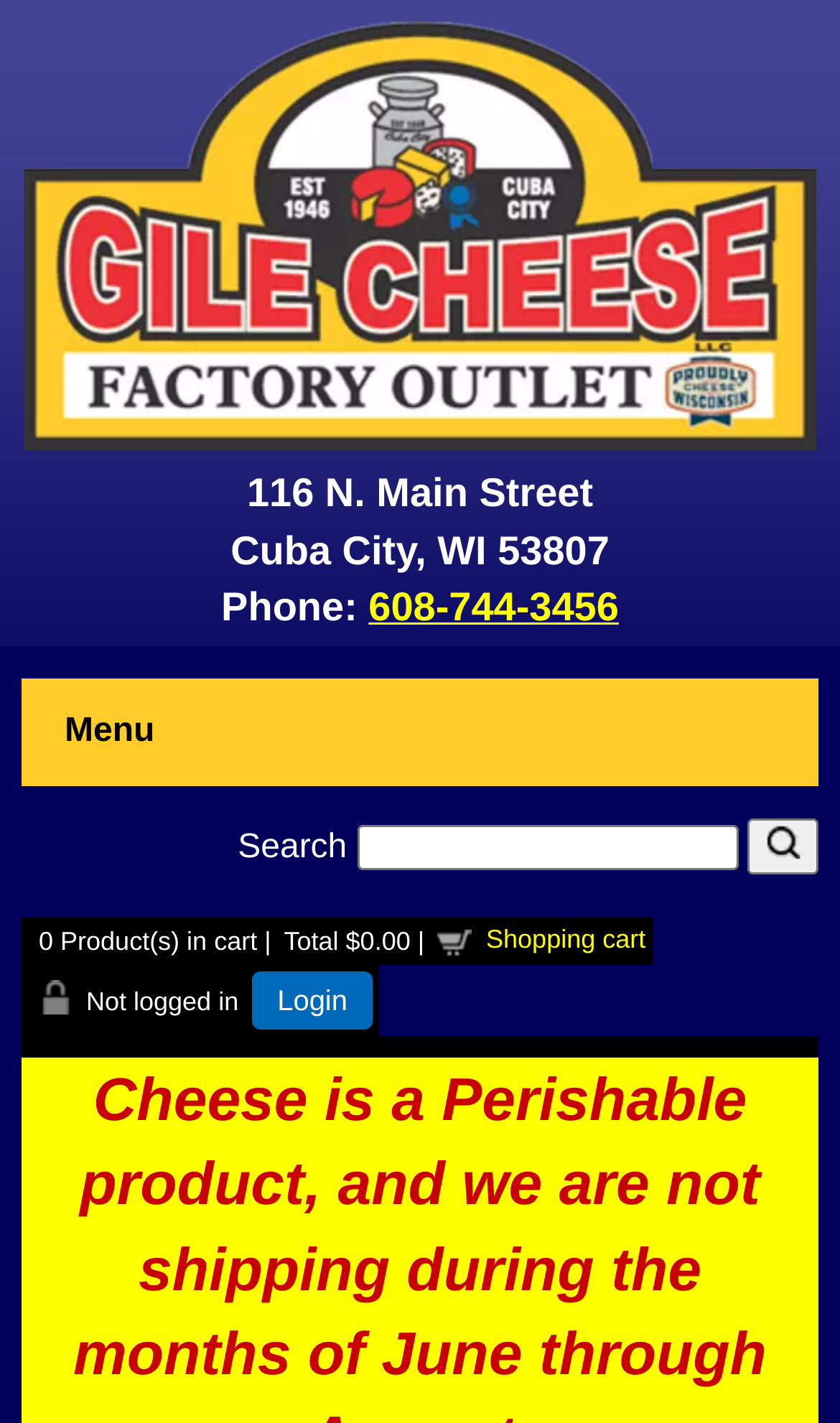What is the function of the textbox in the top right corner?
Provide a detailed answer to the question, using the image to inform your response.

I found the textbox by looking at the textbox element with ID 321, which is located near the static text element with ID 320, which says 'Search'. The textbox is required to be filled in, and there is a search button with ID 190 next to it, indicating that the function of this textbox is to allow users to search for products or other content on the website.